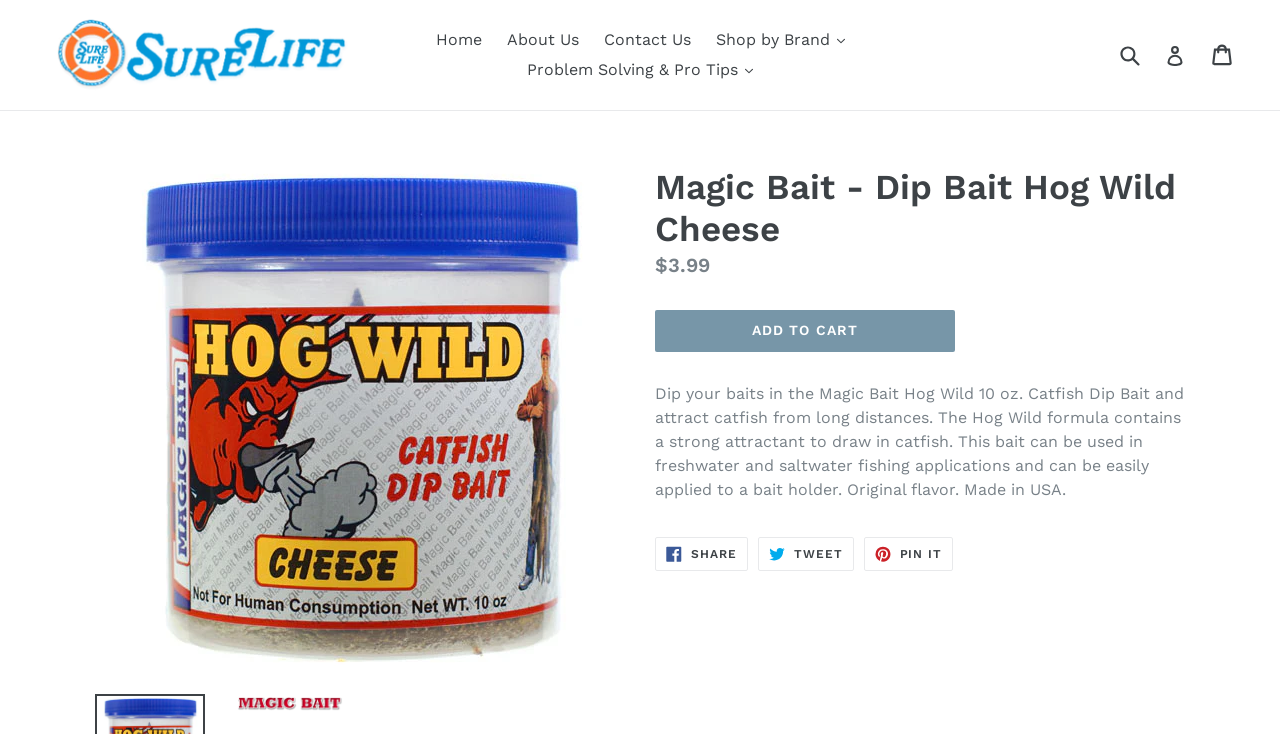For the element described, predict the bounding box coordinates as (top-left x, top-left y, bottom-right x, bottom-right y). All values should be between 0 and 1. Element description: Contact Us

[0.464, 0.034, 0.547, 0.075]